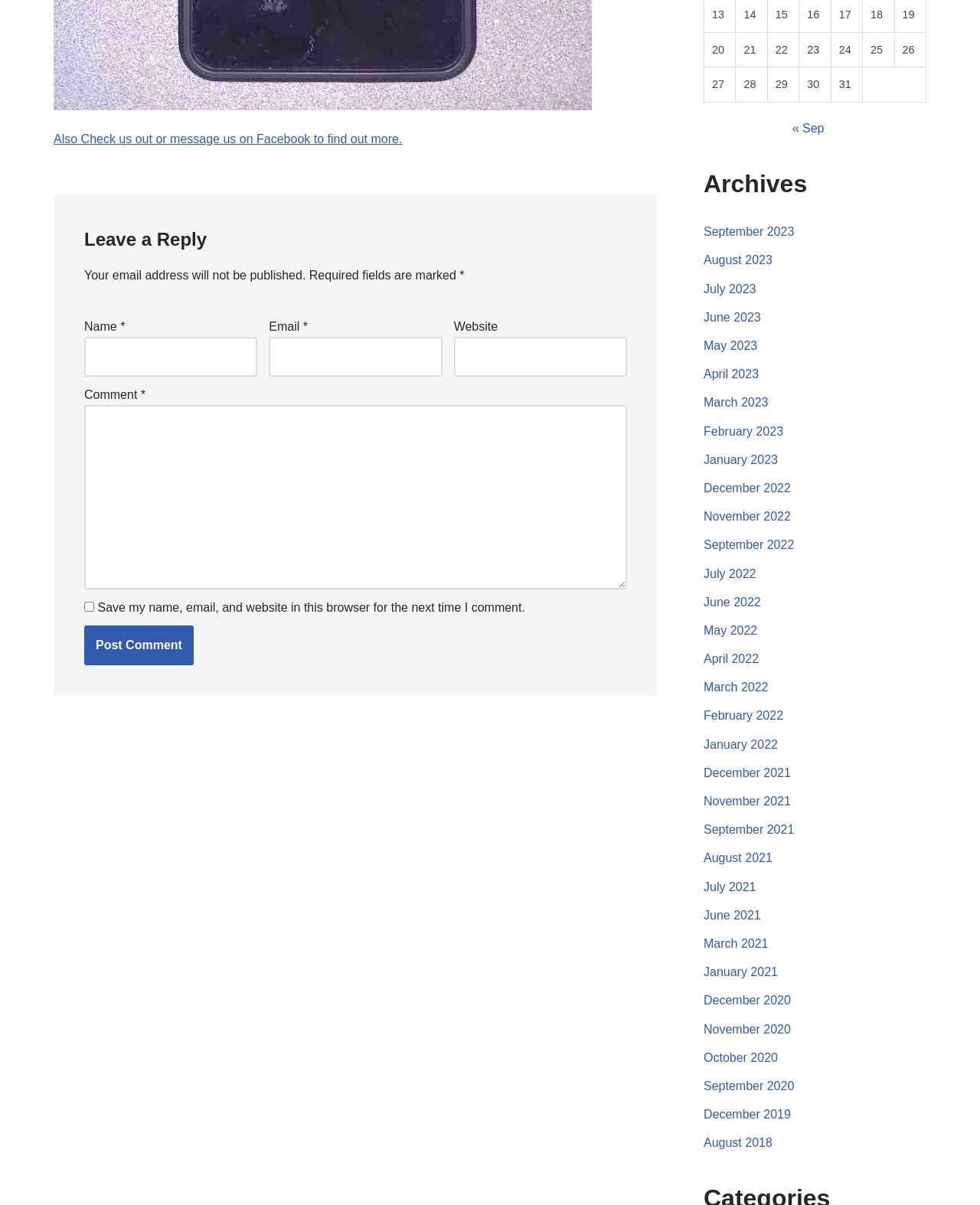Determine the bounding box for the UI element described here: "parent_node: Email * aria-describedby="email-notes" name="email"".

[0.274, 0.28, 0.451, 0.312]